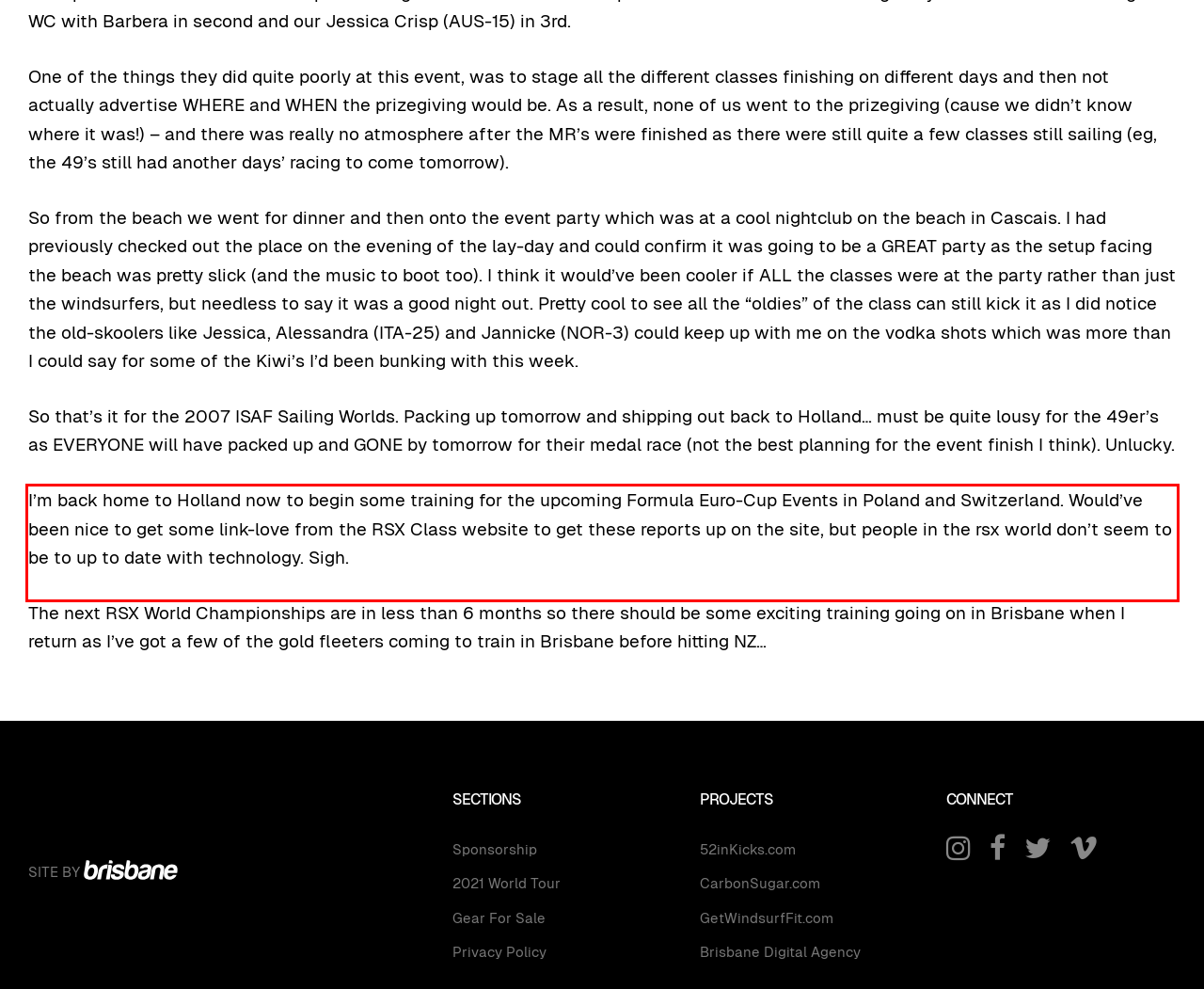Please perform OCR on the text content within the red bounding box that is highlighted in the provided webpage screenshot.

I’m back home to Holland now to begin some training for the upcoming Formula Euro-Cup Events in Poland and Switzerland. Would’ve been nice to get some link-love from the RSX Class website to get these reports up on the site, but people in the rsx world don’t seem to be to up to date with technology. Sigh.